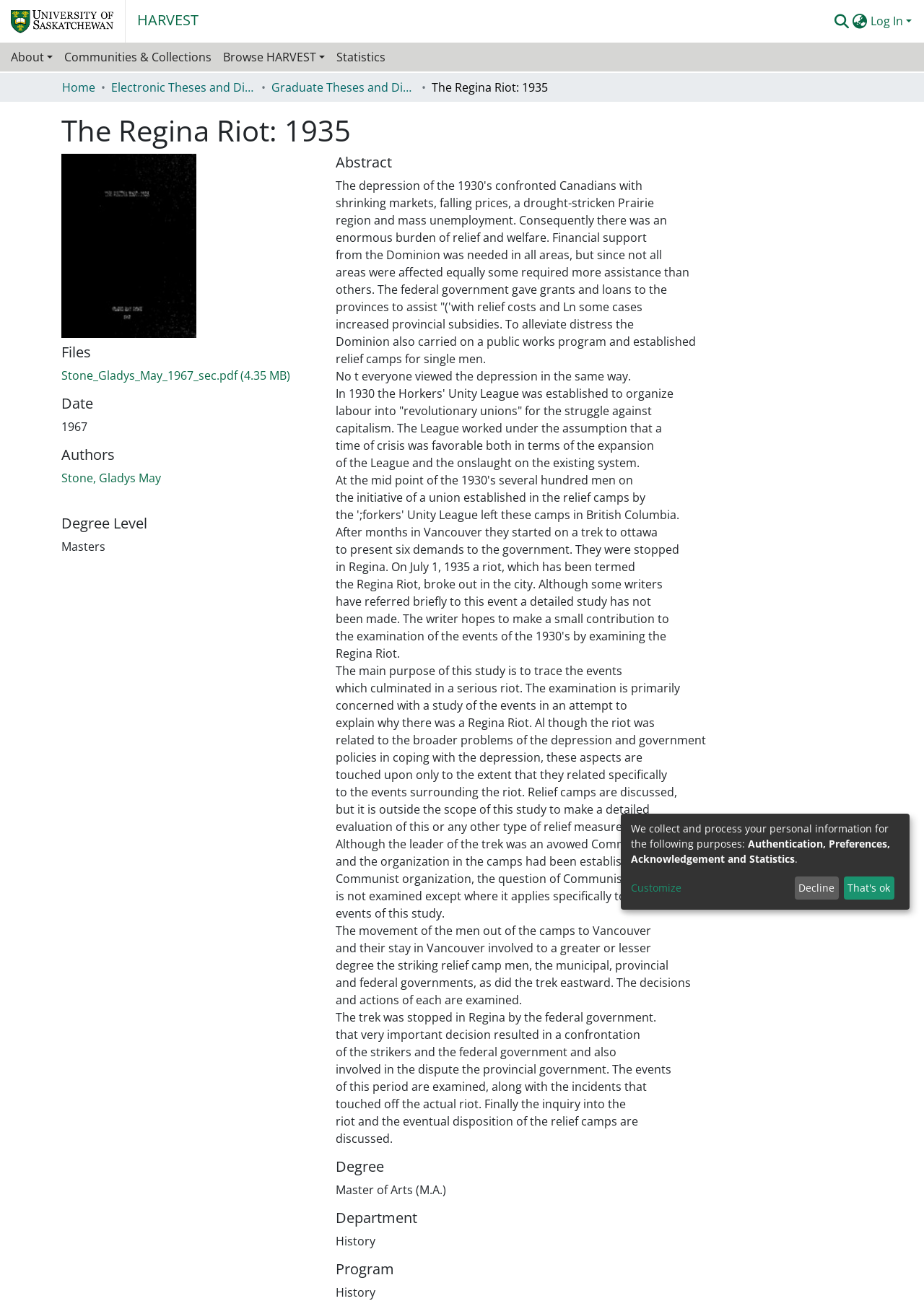Locate the bounding box coordinates of the clickable region to complete the following instruction: "View file."

[0.066, 0.282, 0.314, 0.294]